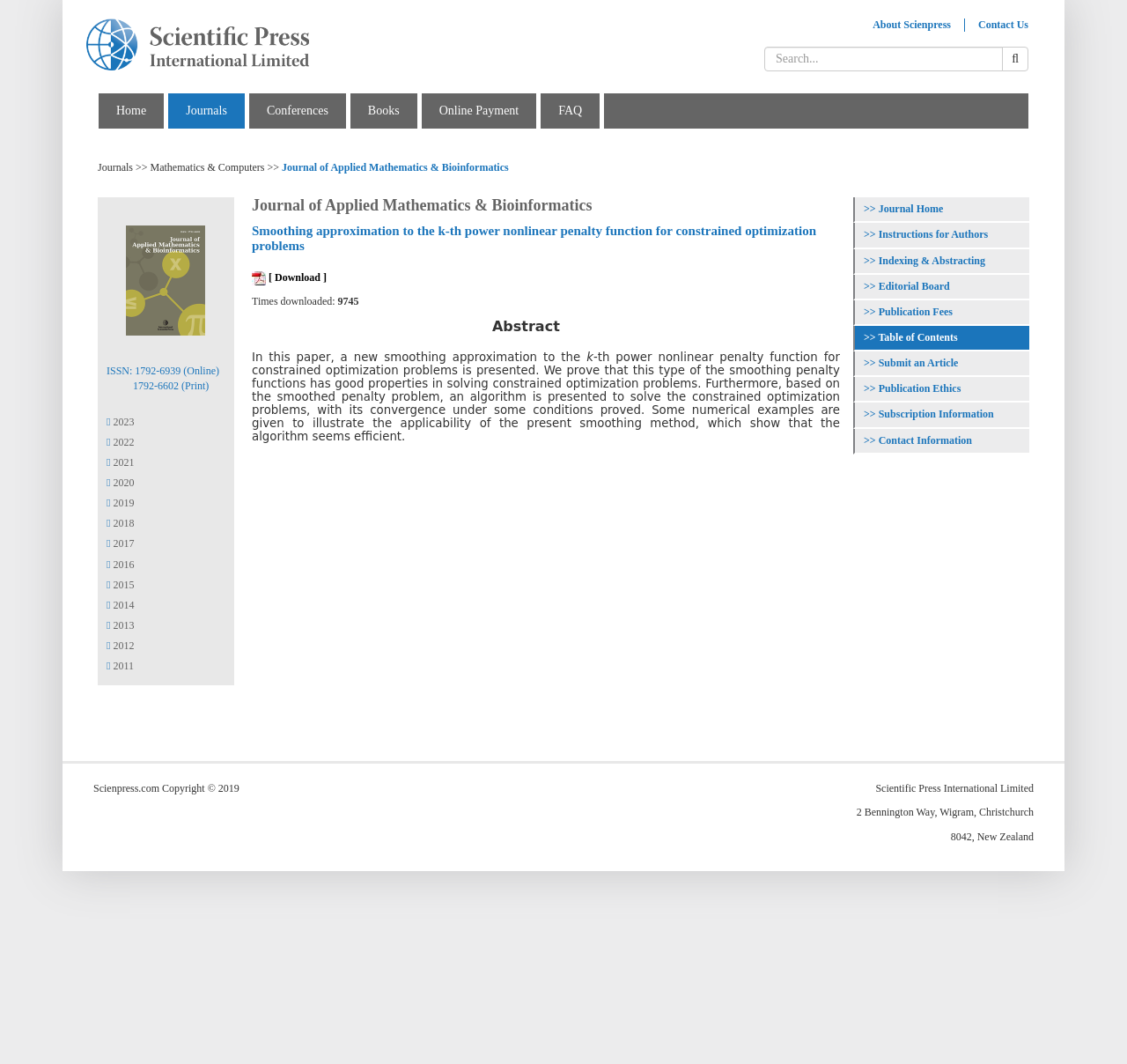Please reply with a single word or brief phrase to the question: 
What is the ISSN number of the journal?

1792-6939 (Online)